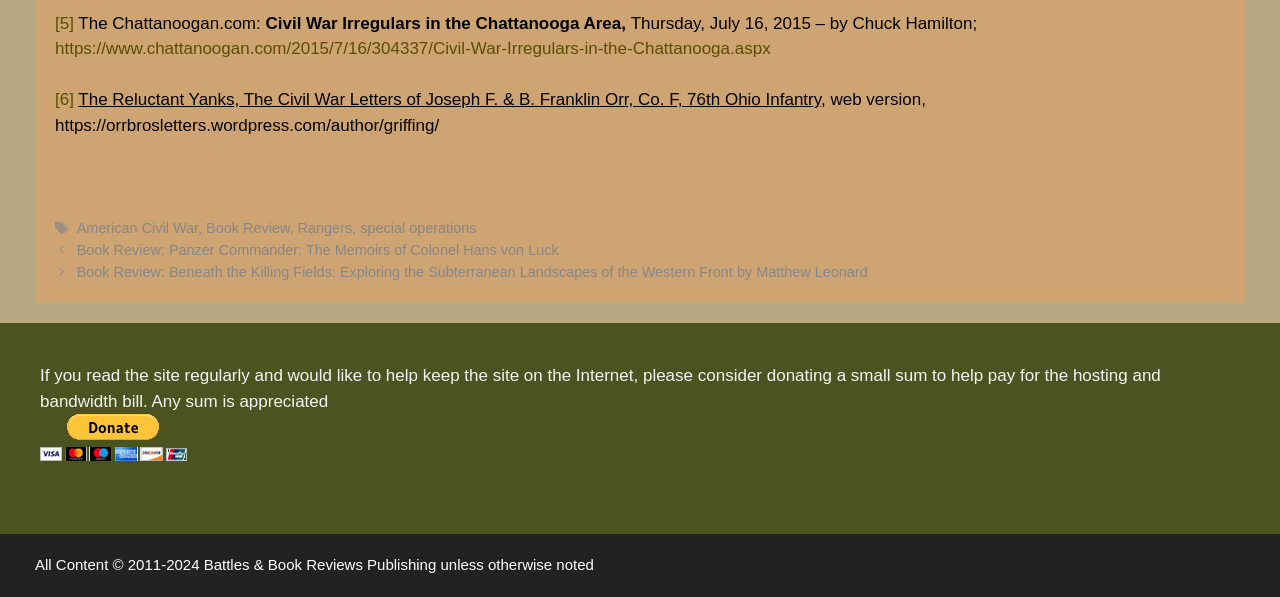Observe the image and answer the following question in detail: What is the copyright year range of the site's content?

The copyright year range of the site's content can be found in the StaticText element with the text 'All Content © 2011-2024 Battles & Book Reviews Publishing unless otherwise noted', which is a child element of the contentinfo element.